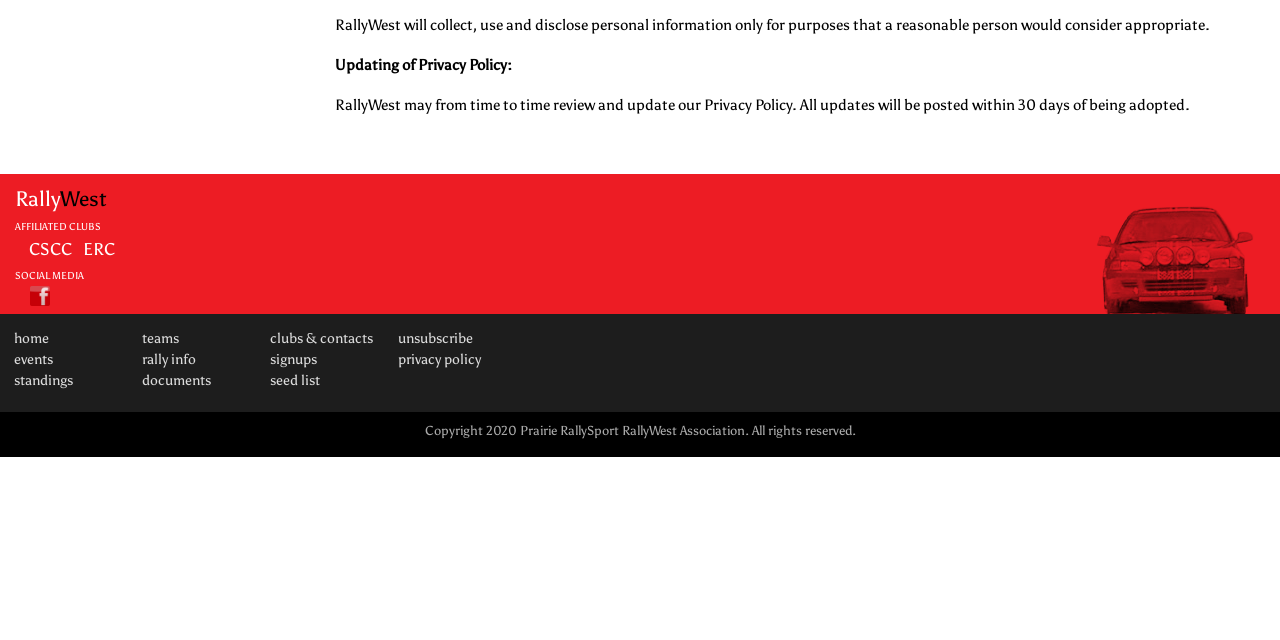Using the webpage screenshot, find the UI element described by Clubs & Contacts. Provide the bounding box coordinates in the format (top-left x, top-left y, bottom-right x, bottom-right y), ensuring all values are floating point numbers between 0 and 1.

[0.211, 0.516, 0.291, 0.543]